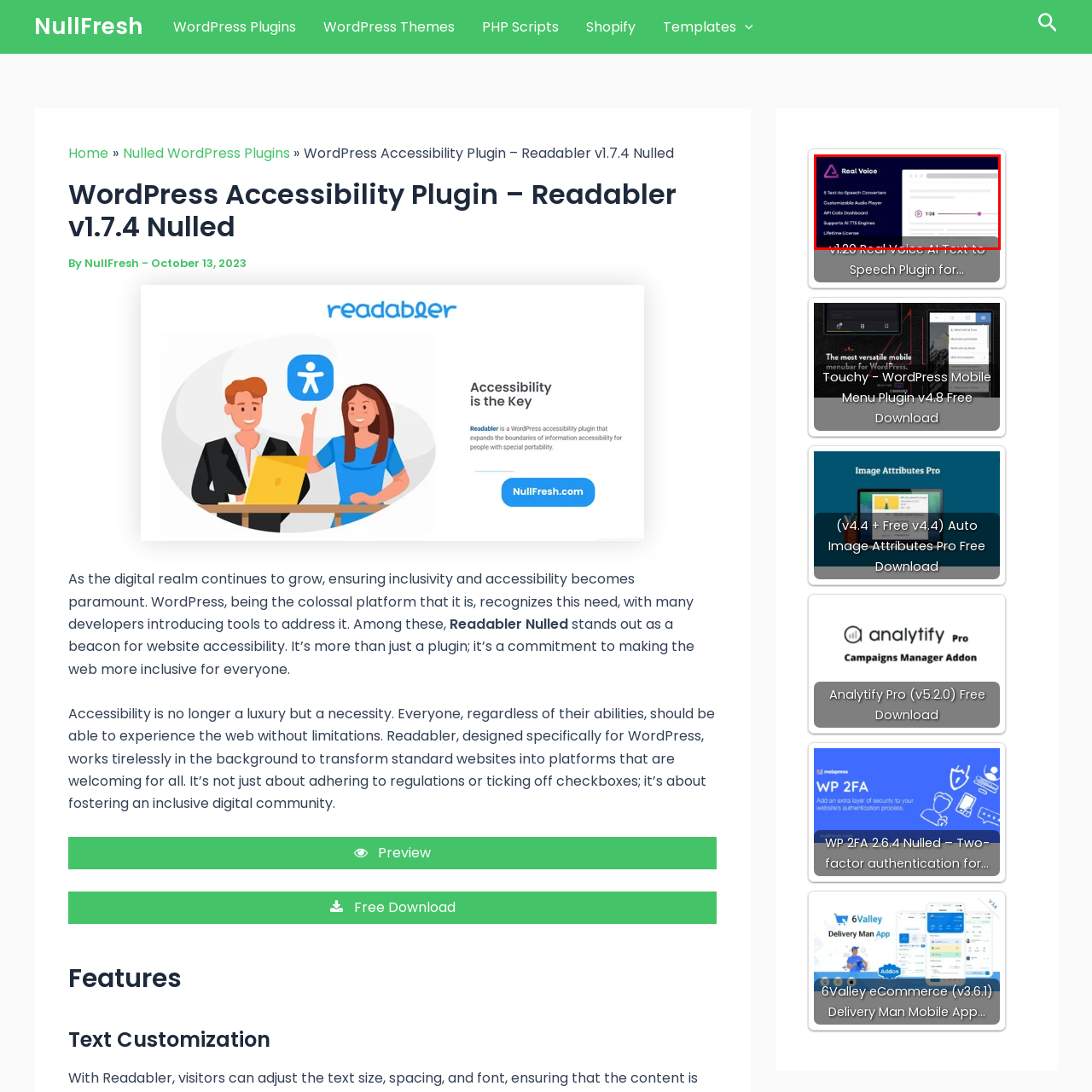Explain in detail what is happening within the highlighted red bounding box in the image.

The image showcases the "Real Voice" AI Text-to-Speech Plugin, highlighting its features prominently. The background is a sleek, dark design that enhances the modern look of the interface. Key features listed include "5 Text-to-Speech Converters," a "Customizable Audio Player," and support for various "API Calls Dashboard," indicating its versatility for developers and users alike. The interface is designed to be user-friendly, with a visual representation of audio playback, complete with a progress slider. The plugin boasts compatibility with multiple TTS engines and offers a "Lifetime License," making it an appealing choice for those looking to implement dynamic audio features on their WordPress sites. Overall, this image conveys a robust tool aimed at enhancing web accessibility through advanced audio solutions.